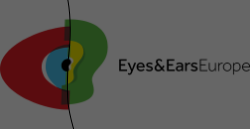Utilize the details in the image to give a detailed response to the question: What does the eye design symbolize?

The vibrant and colorful eye design in the logo is meant to symbolize observation and innovation in the media landscape, reflecting the organization's commitment to fostering creativity and excellence in the audiovisual sector.